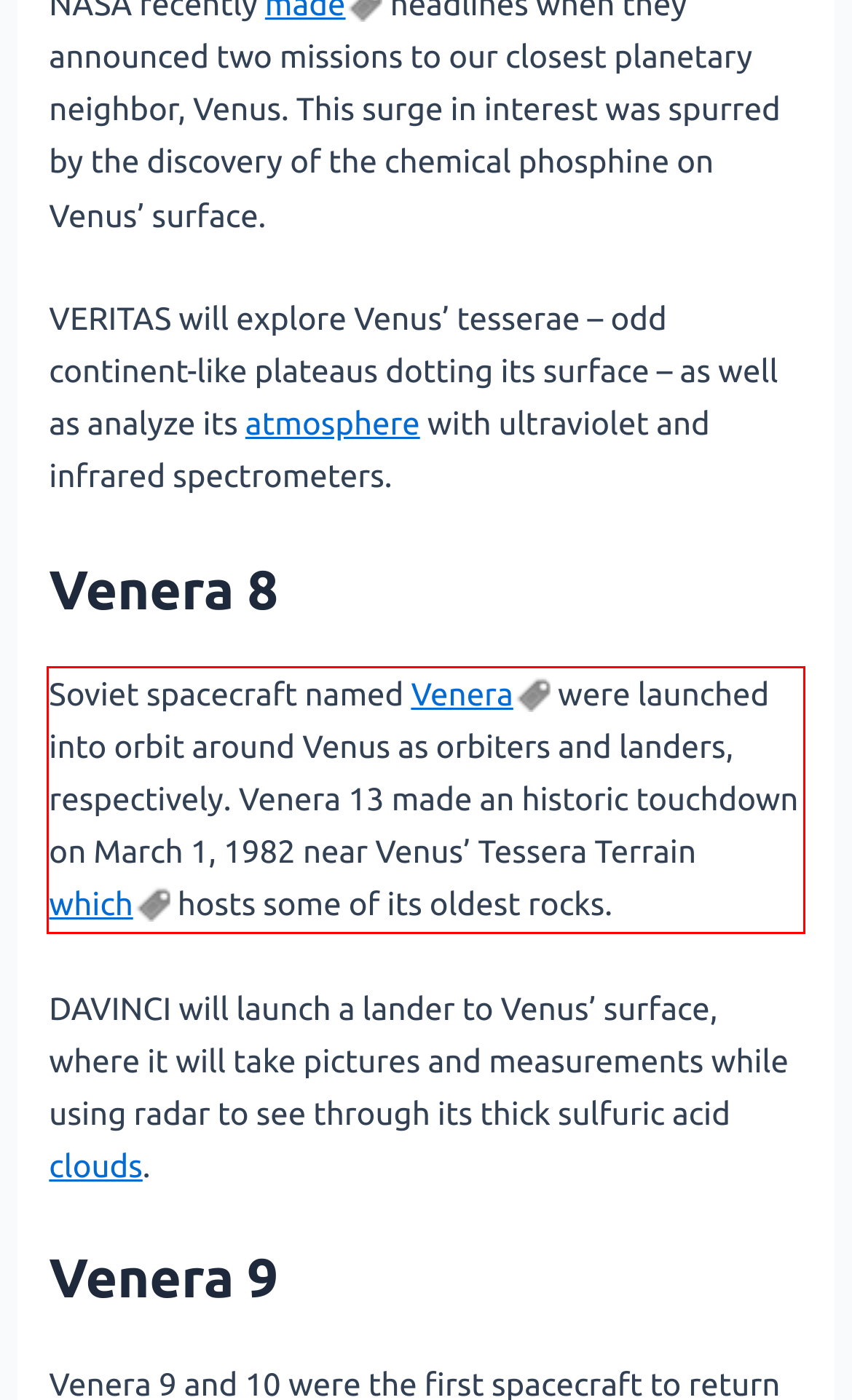Within the screenshot of the webpage, locate the red bounding box and use OCR to identify and provide the text content inside it.

Soviet spacecraft named Venera were launched into orbit around Venus as orbiters and landers, respectively. Venera 13 made an historic touchdown on March 1, 1982 near Venus’ Tessera Terrain which hosts some of its oldest rocks.